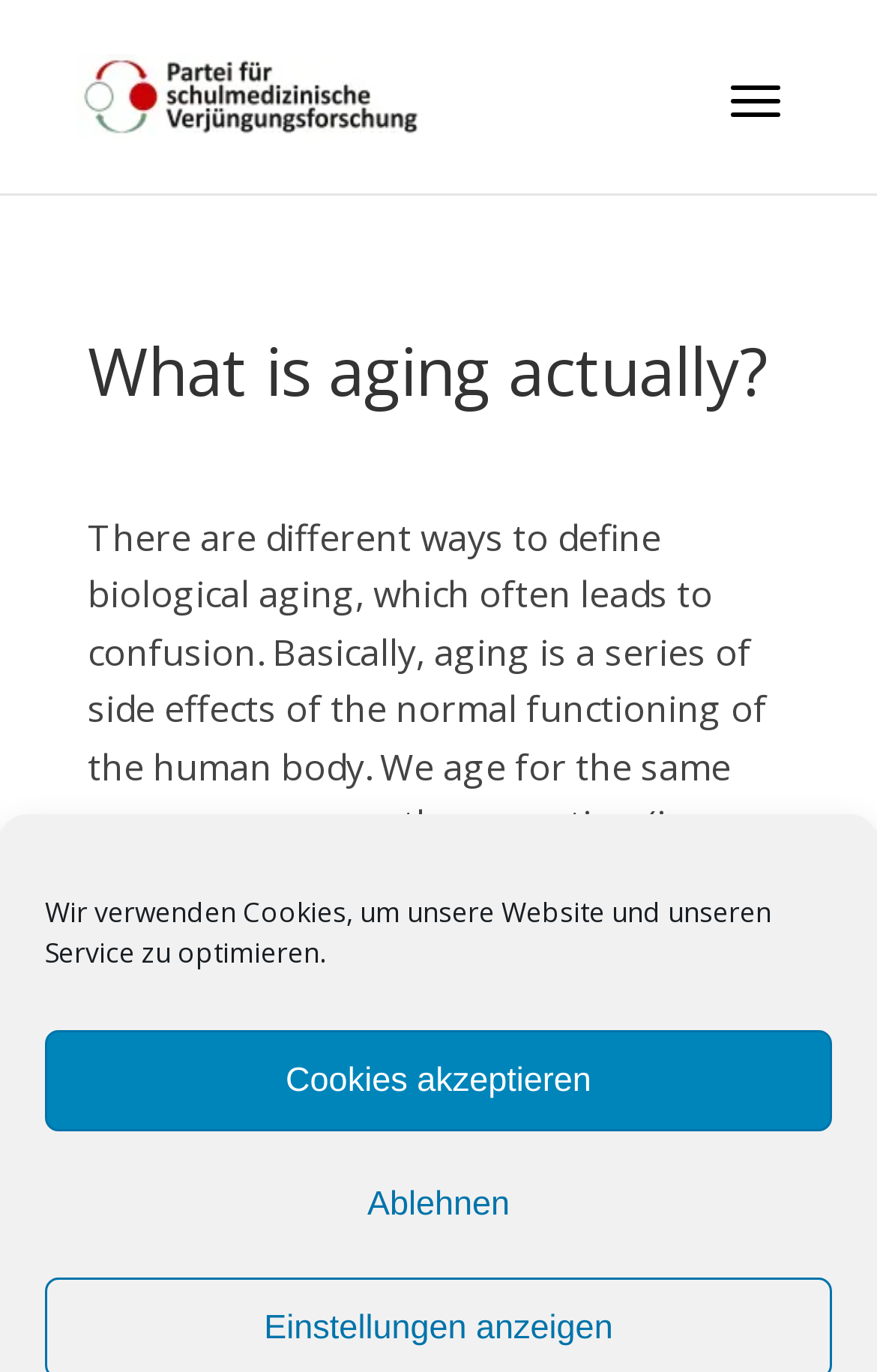Please extract the title of the webpage.

What is aging actually?